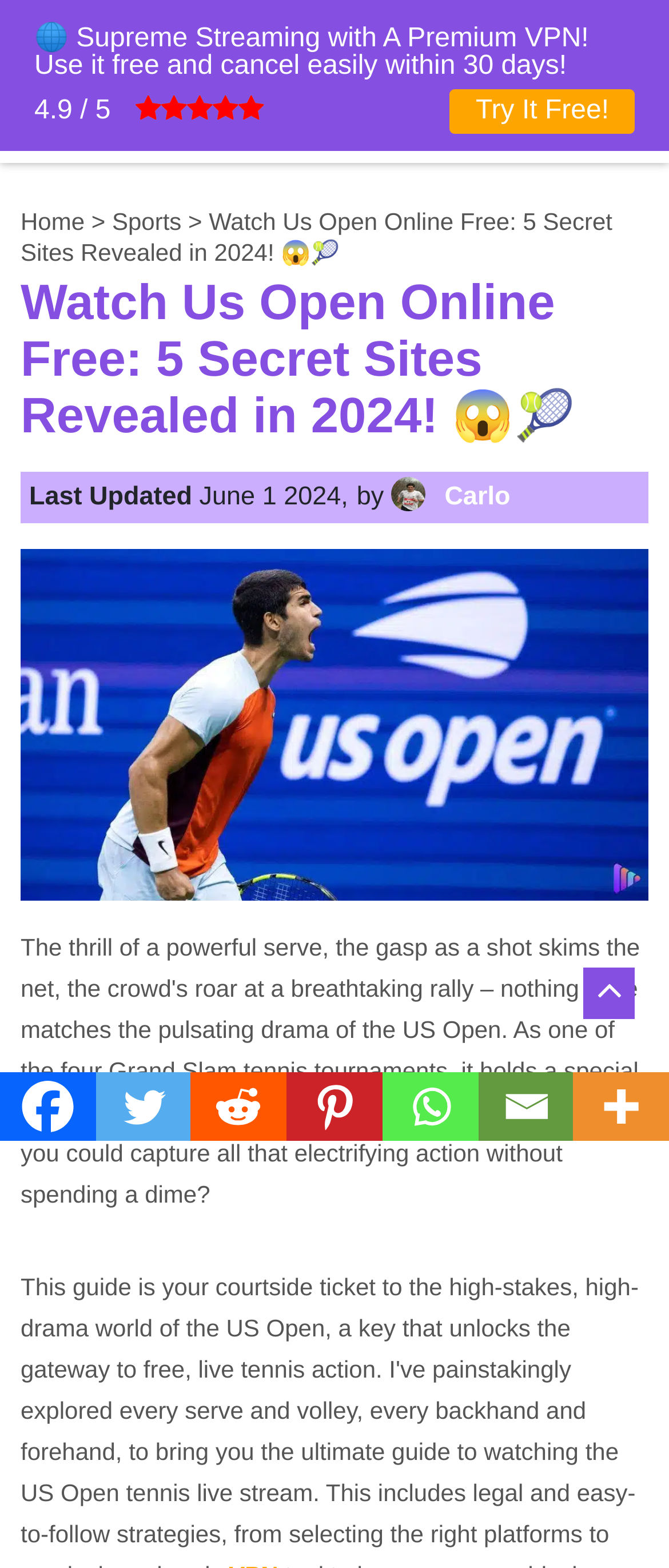Determine the bounding box coordinates for the area you should click to complete the following instruction: "Click the Facebook link".

[0.0, 0.684, 0.143, 0.728]